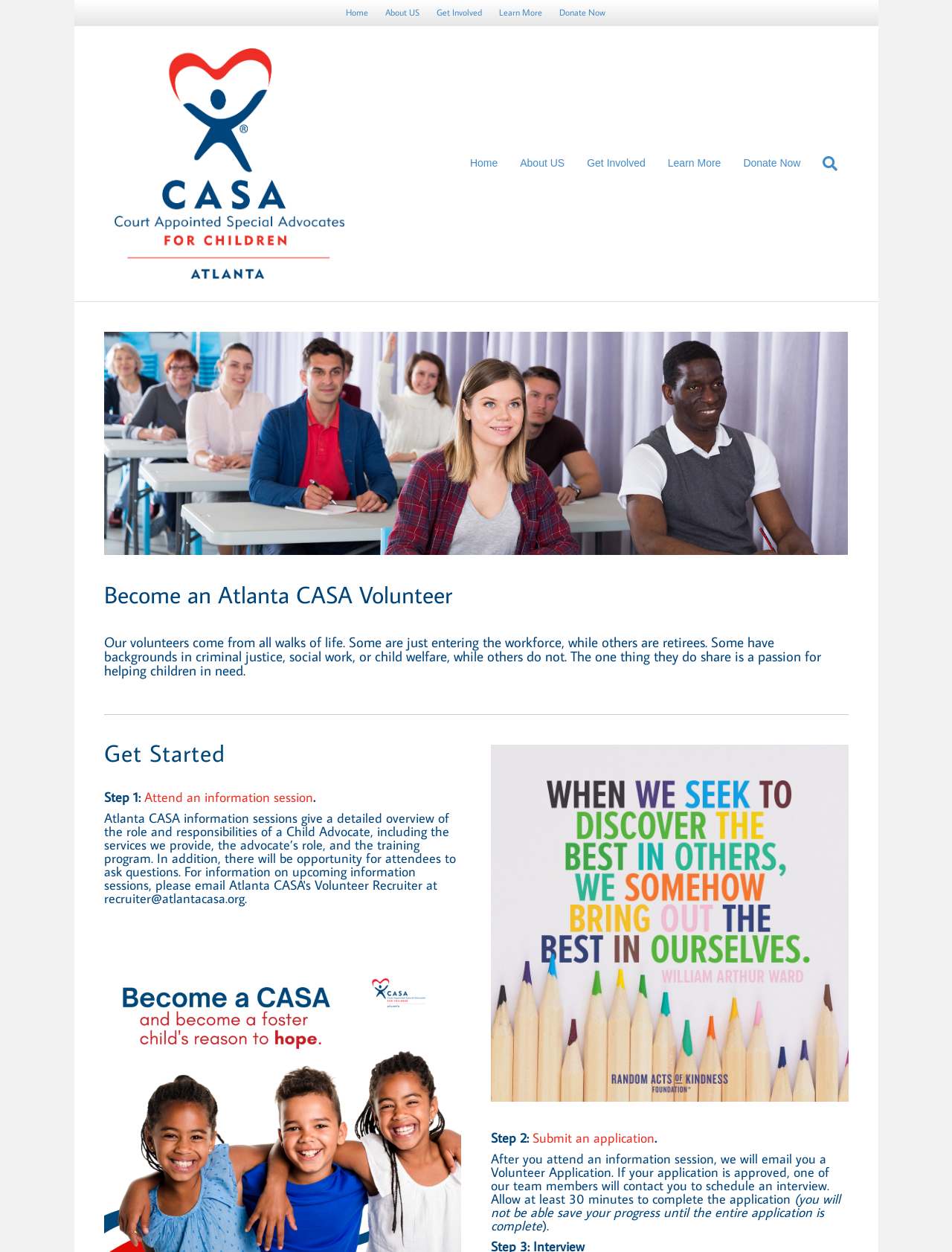Please specify the bounding box coordinates for the clickable region that will help you carry out the instruction: "Click Search".

[0.853, 0.117, 0.88, 0.144]